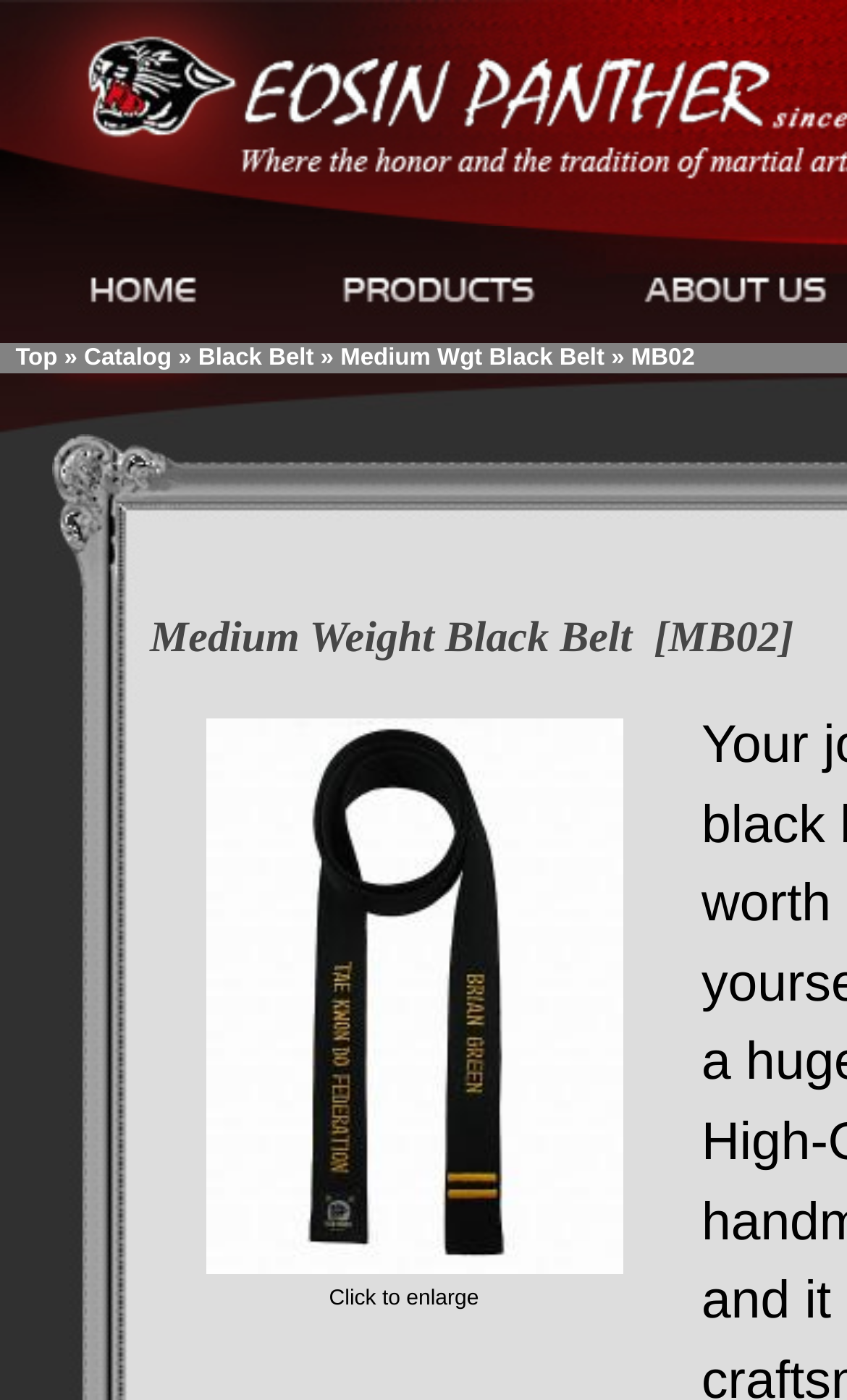What is the text of the link that is located below the 'Medium Wgt Black Belt' link?
Using the image provided, answer with just one word or phrase.

MB02